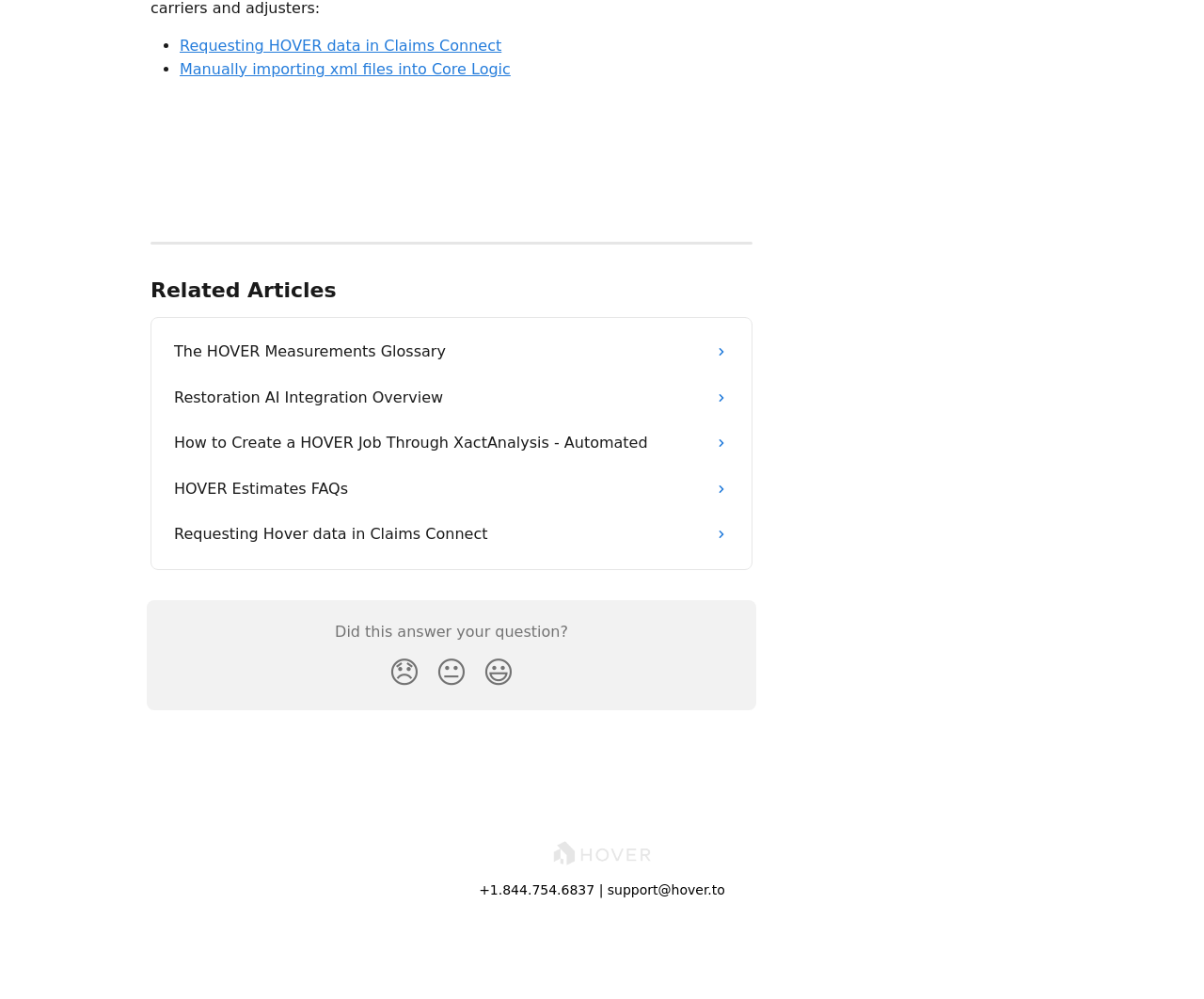Indicate the bounding box coordinates of the element that must be clicked to execute the instruction: "Click on 'Hover Help Center'". The coordinates should be given as four float numbers between 0 and 1, i.e., [left, top, right, bottom].

[0.456, 0.843, 0.544, 0.863]